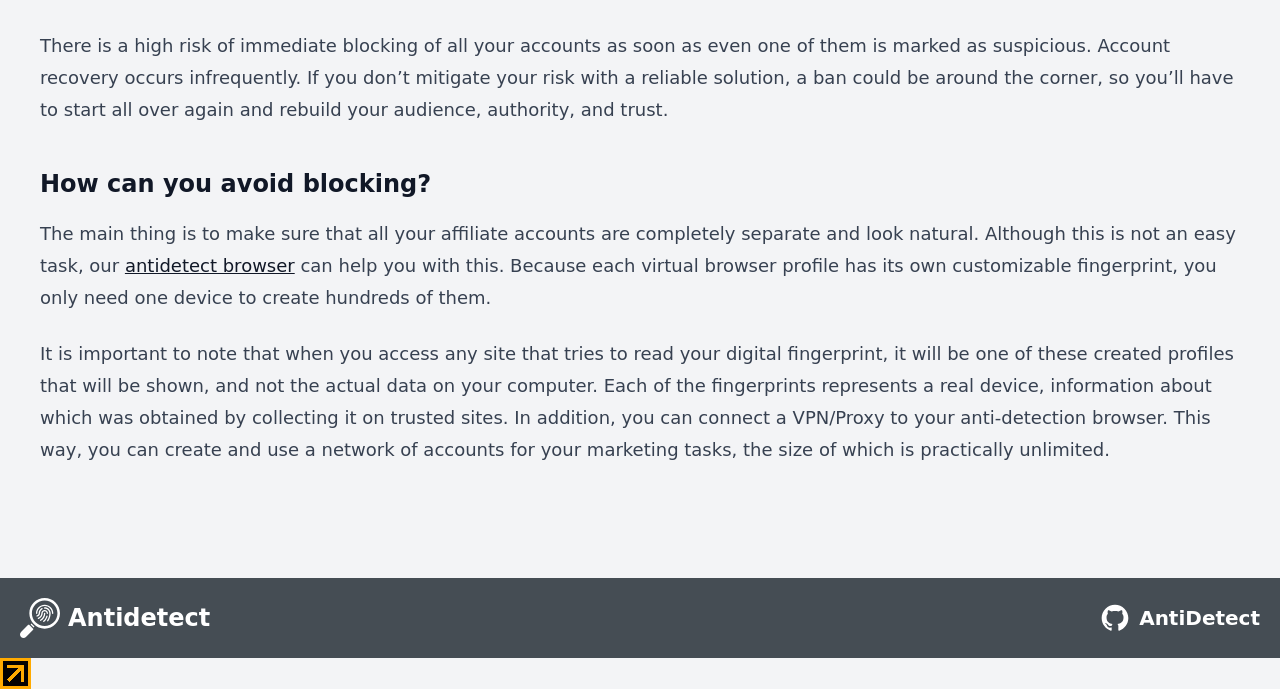What represents a real device?
Please utilize the information in the image to give a detailed response to the question.

The text states that each of the fingerprints represents a real device, and the information about which was obtained by collecting it on trusted sites.